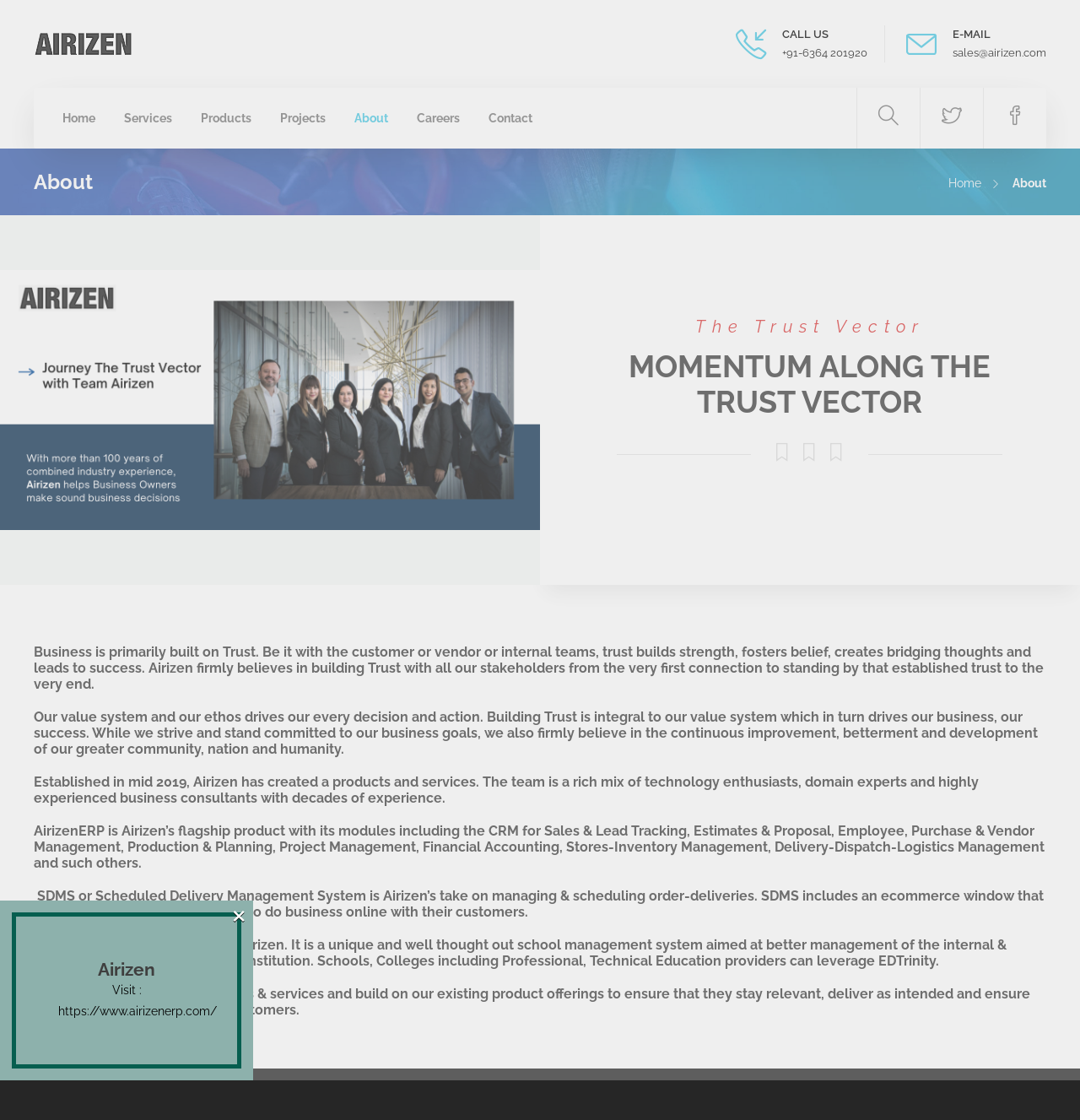Given the description "sales@jmss.com.sg", determine the bounding box of the corresponding UI element.

None